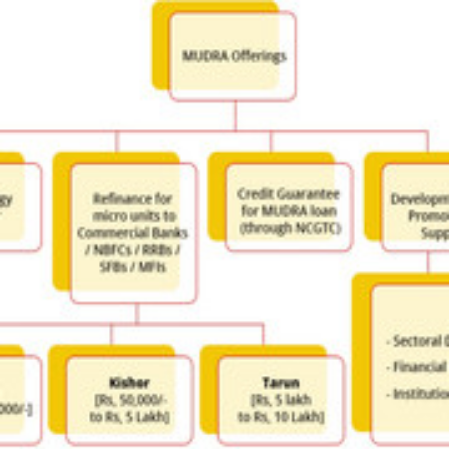Please give a one-word or short phrase response to the following question: 
How many primary components are under the MUDRA Offerings?

Three